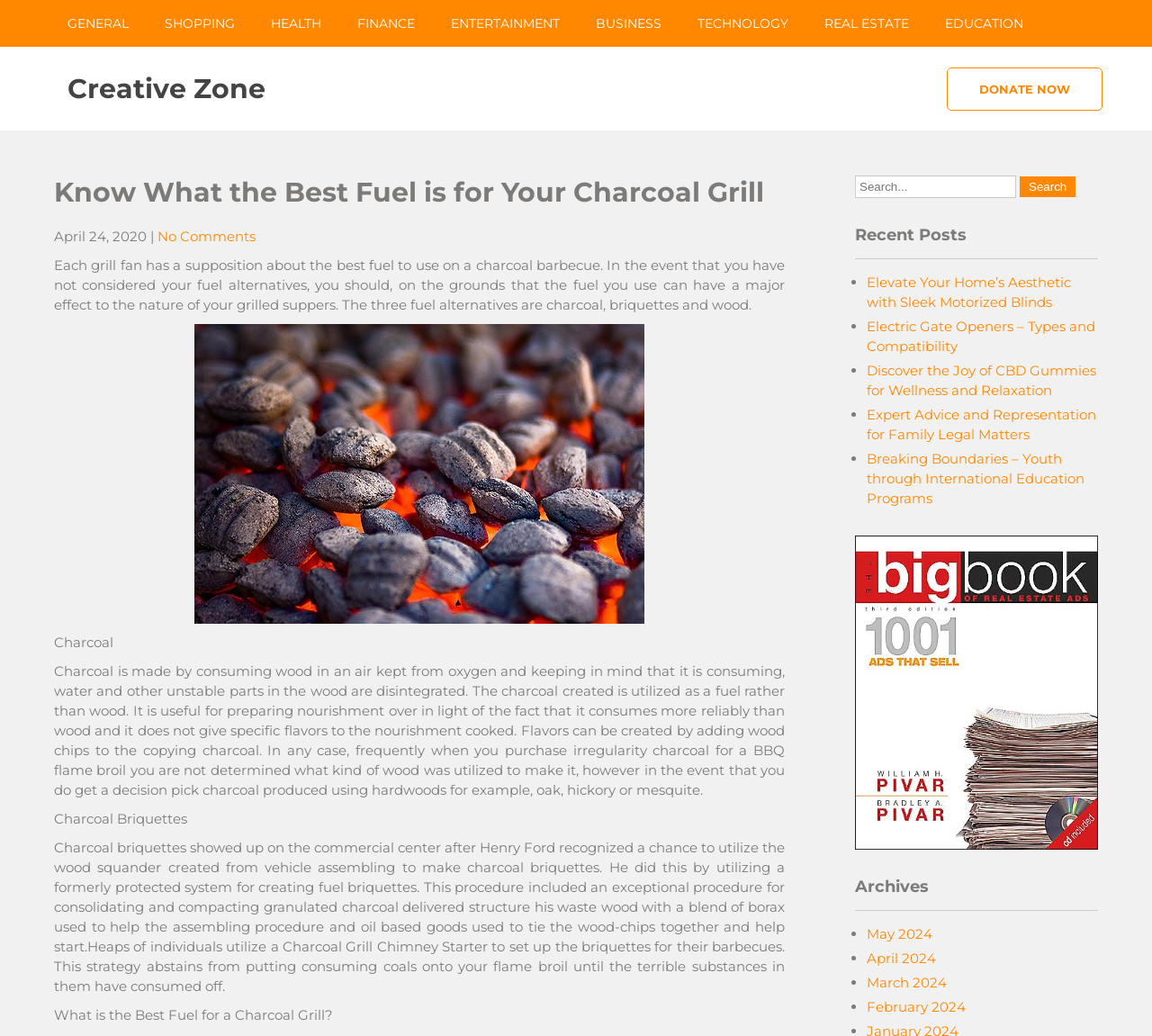What is the best fuel for a charcoal grill?
Based on the image content, provide your answer in one word or a short phrase.

Charcoal, briquettes, or wood